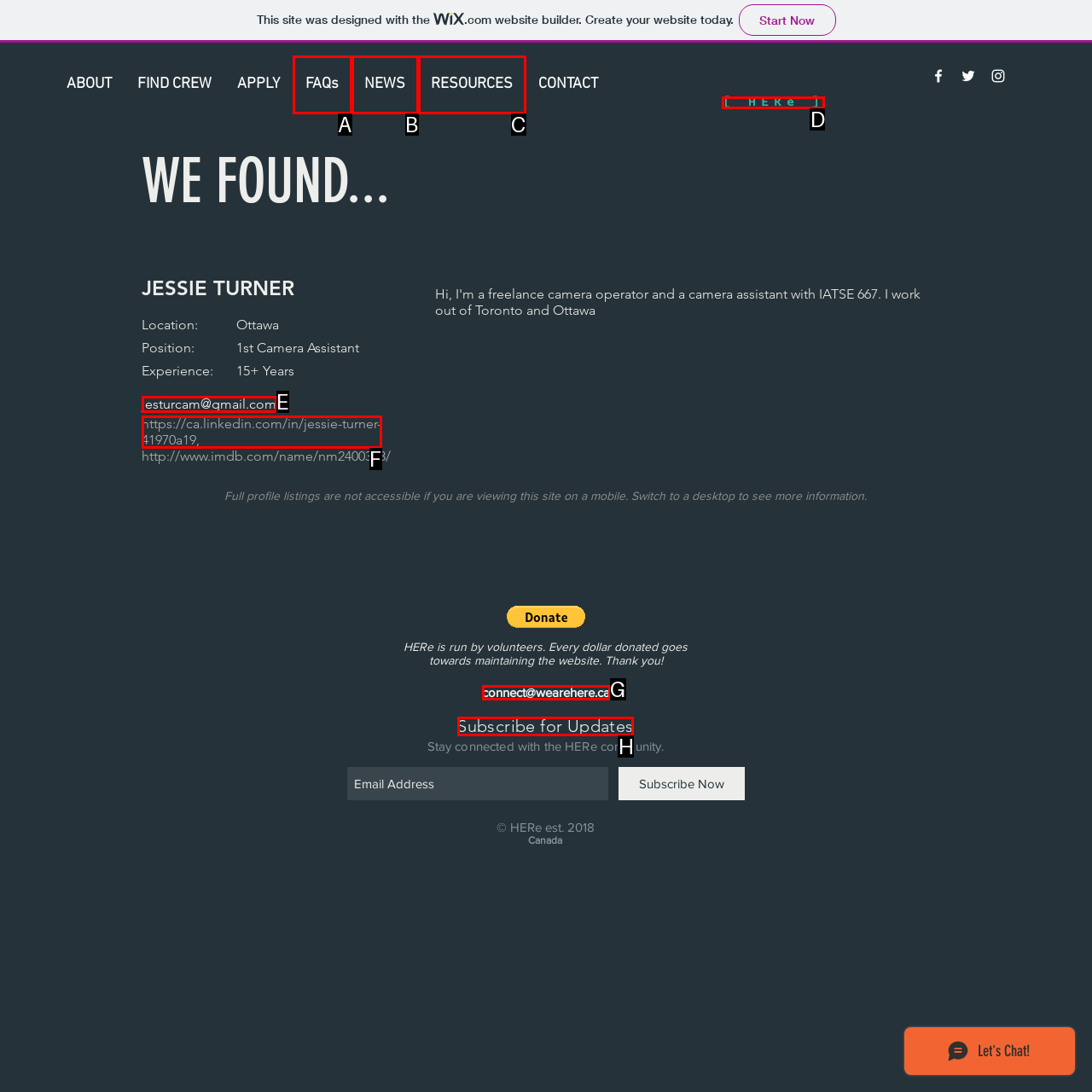Identify the letter of the option that best matches the following description: [ HERe ]. Respond with the letter directly.

D